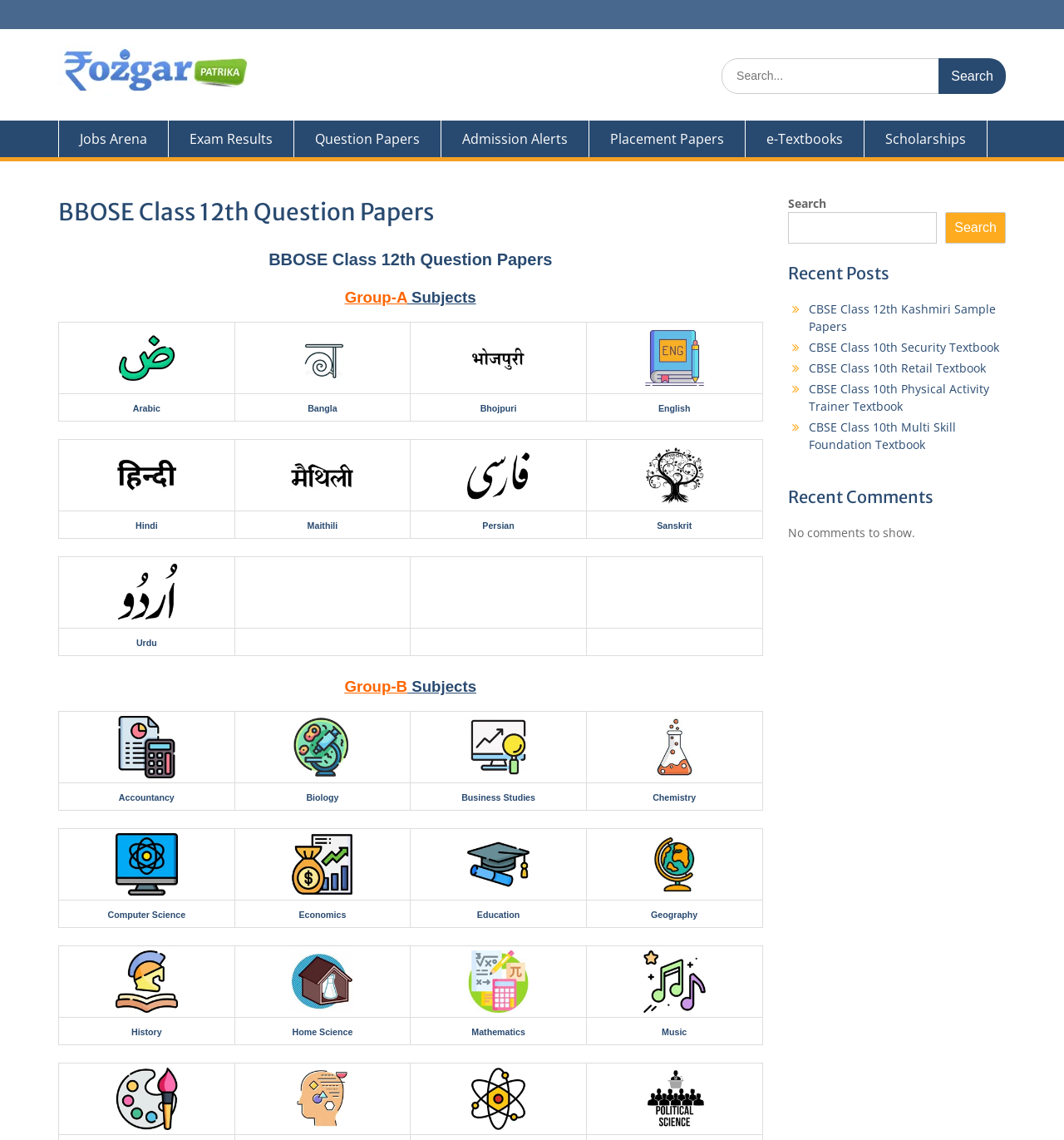Specify the bounding box coordinates of the region I need to click to perform the following instruction: "View BBOSE Class 12th Question Papers". The coordinates must be four float numbers in the range of 0 to 1, i.e., [left, top, right, bottom].

[0.055, 0.171, 0.717, 0.201]